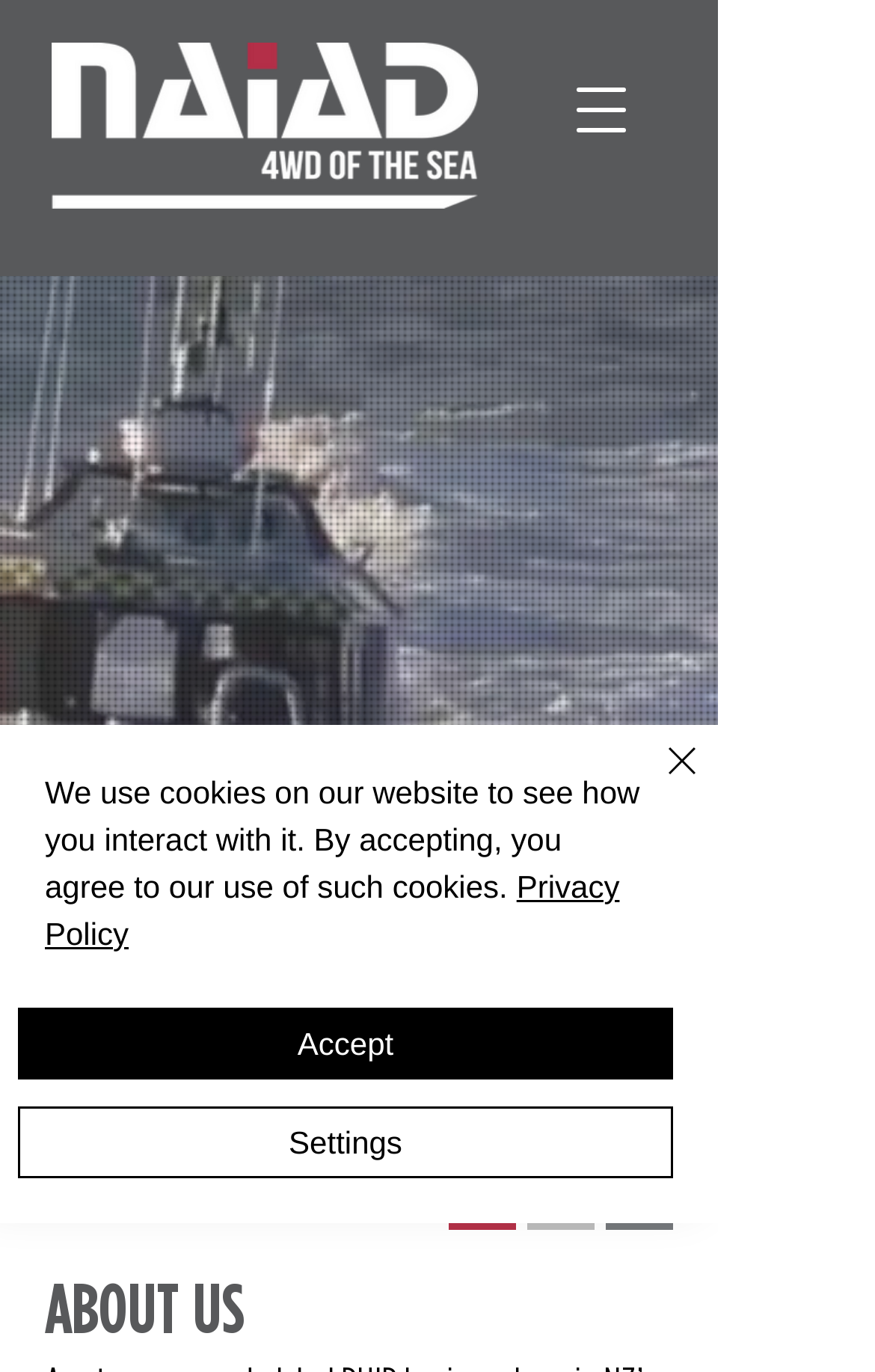Please give a one-word or short phrase response to the following question: 
How many buttons are there in the navigation menu?

1